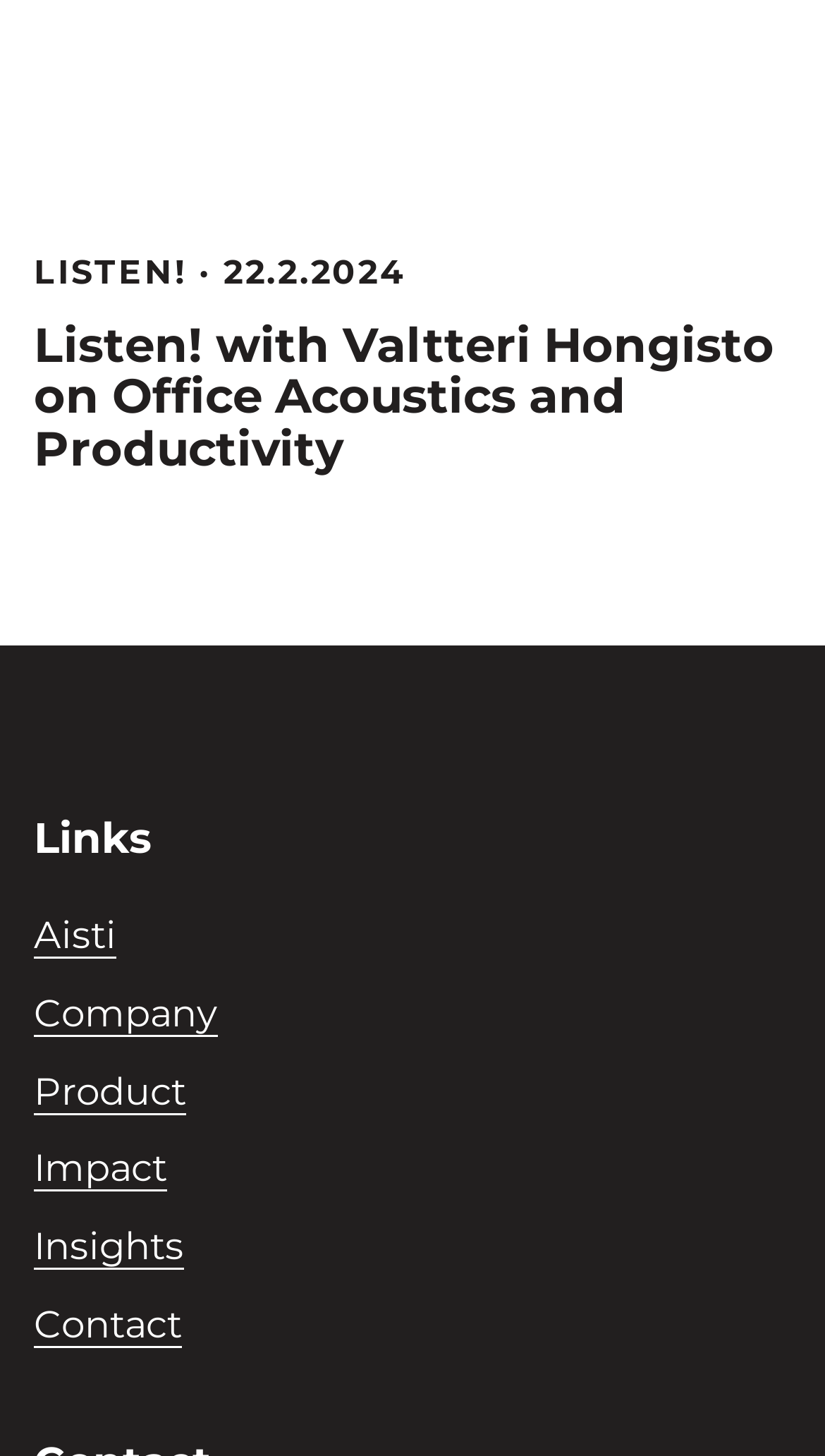Please look at the image and answer the question with a detailed explanation: How many elements are there in the top section of the webpage?

I counted the number of elements in the top section of the webpage, which are children of the Root Element. There are 4 elements: a link element with text 'LISTEN!', a StaticText element with text '·', a time element, and a heading element with text 'Listen! with Valtteri Hongisto on Office Acoustics and Productivity'.